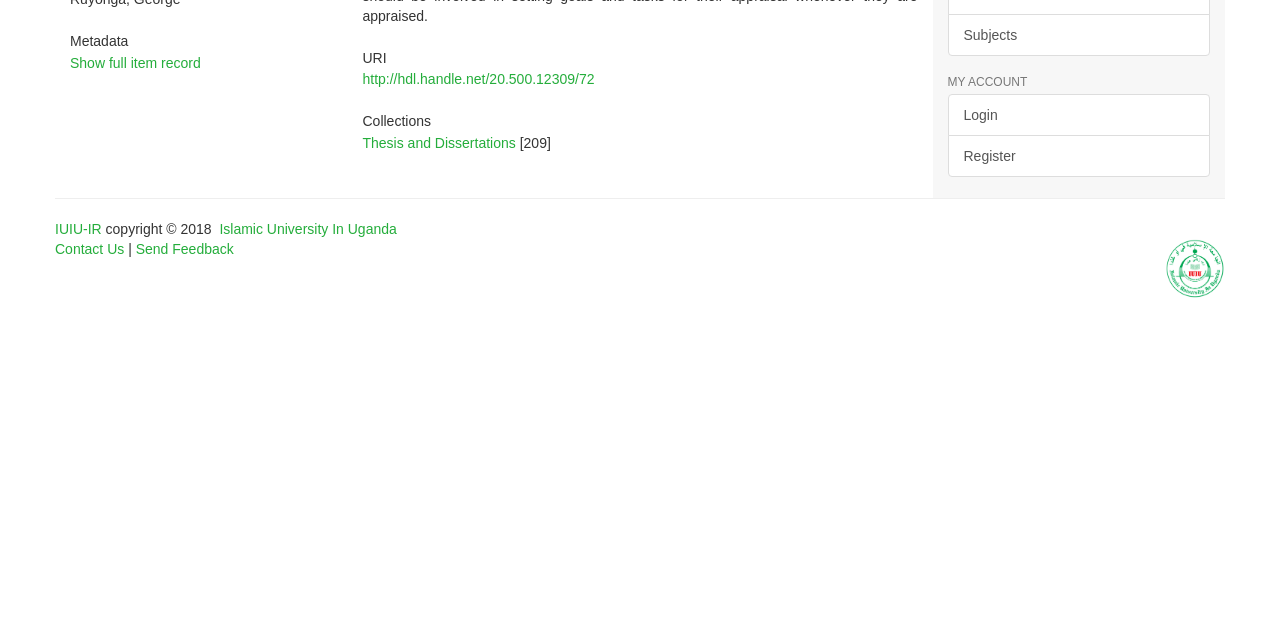Calculate the bounding box coordinates for the UI element based on the following description: "Thesis and Dissertations". Ensure the coordinates are four float numbers between 0 and 1, i.e., [left, top, right, bottom].

[0.283, 0.211, 0.403, 0.236]